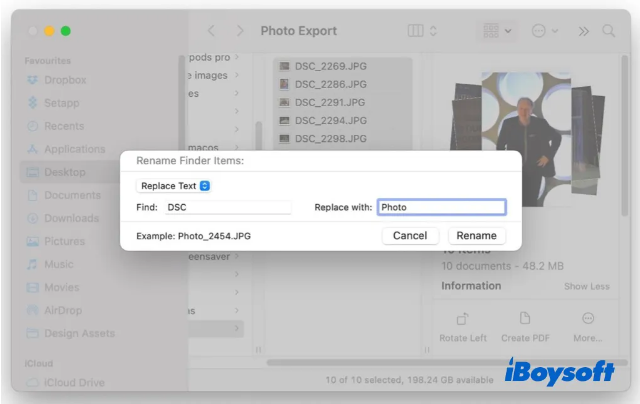Reply to the question with a brief word or phrase: What is the current content of the 'Find' box?

DSC